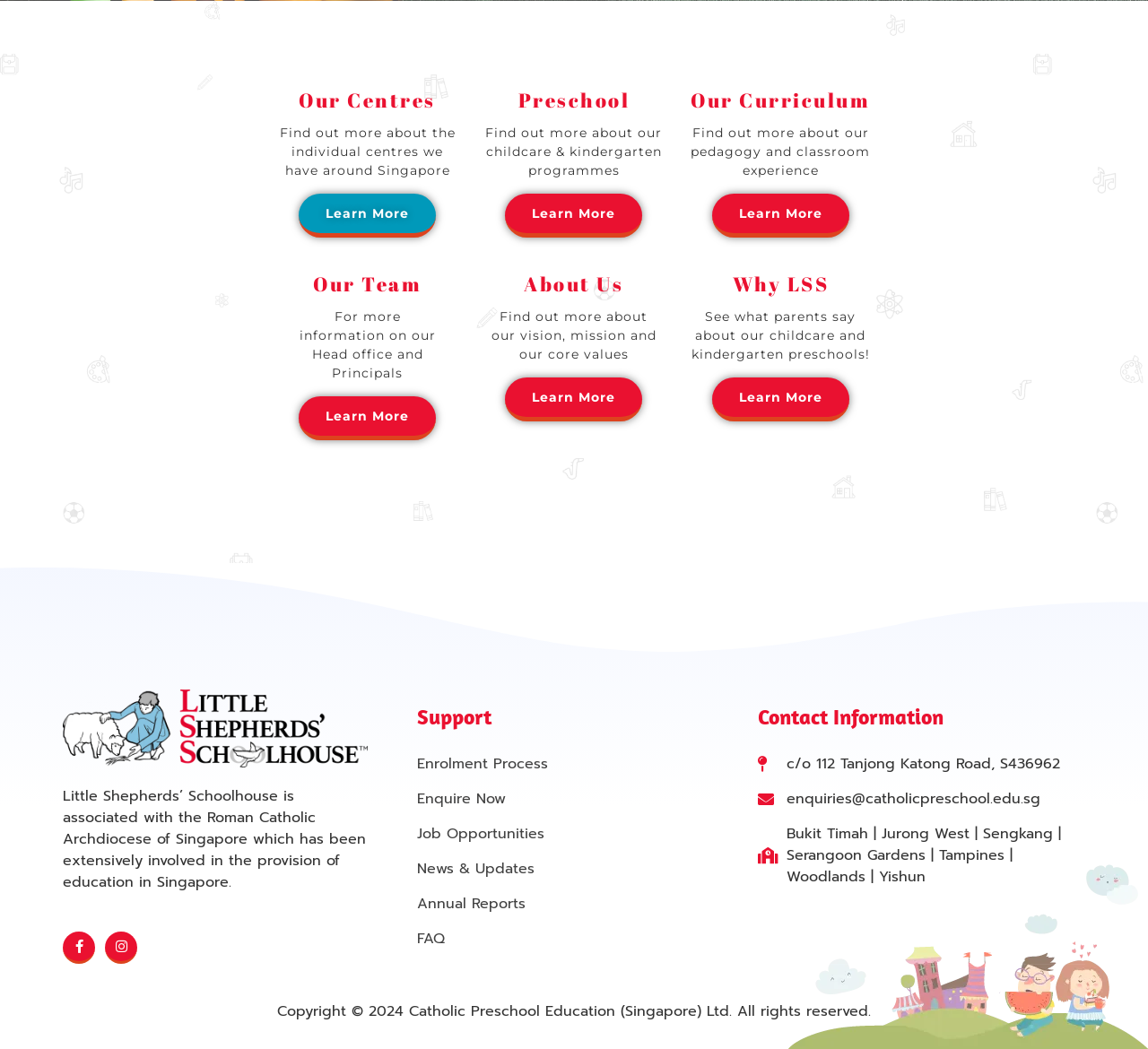Given the element description Learn More, identify the bounding box coordinates for the UI element on the webpage screenshot. The format should be (top-left x, top-left y, bottom-right x, bottom-right y), with values between 0 and 1.

[0.26, 0.377, 0.38, 0.419]